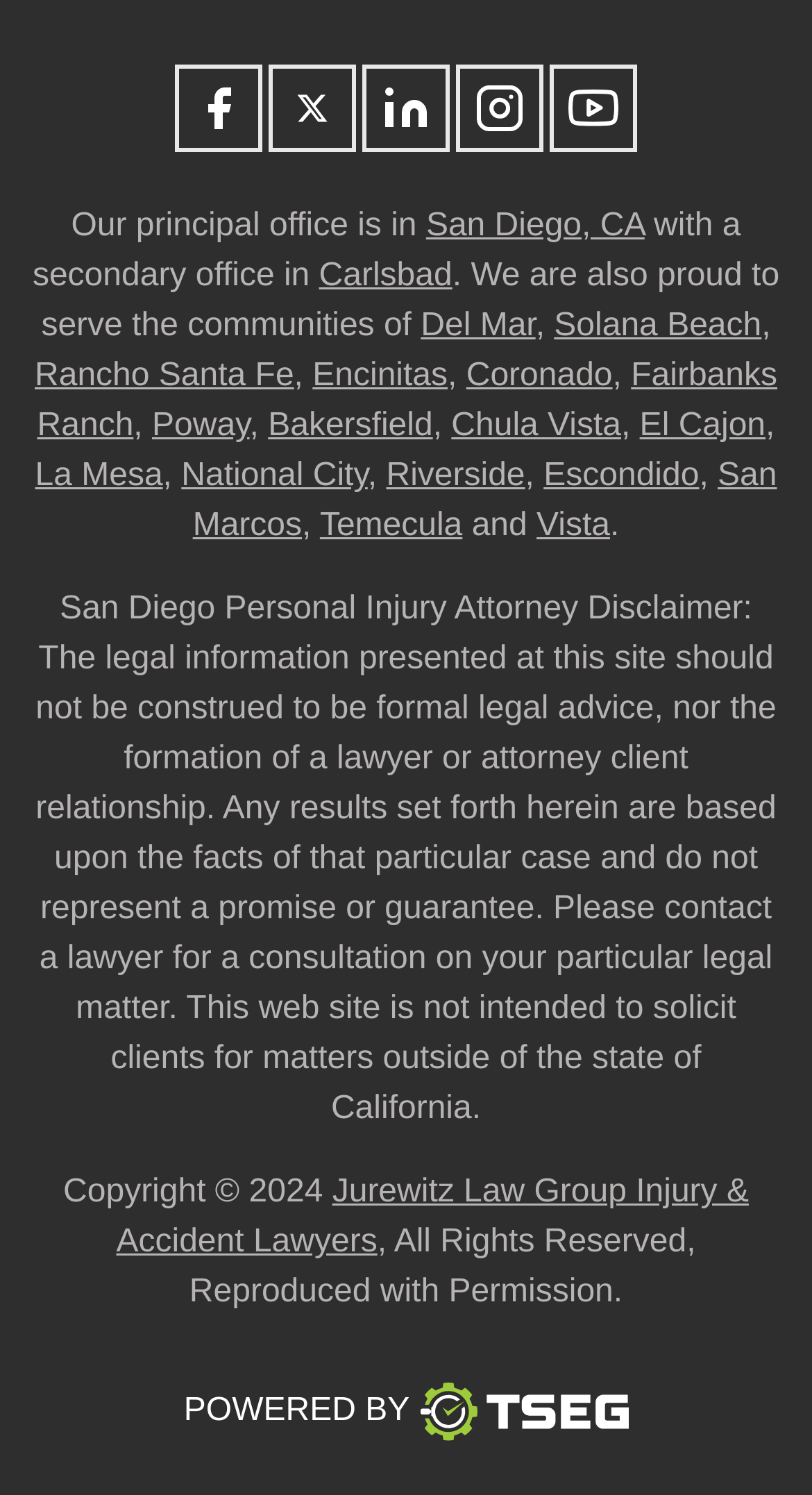Determine the bounding box coordinates of the target area to click to execute the following instruction: "Visit Facebook."

[0.215, 0.043, 0.323, 0.102]